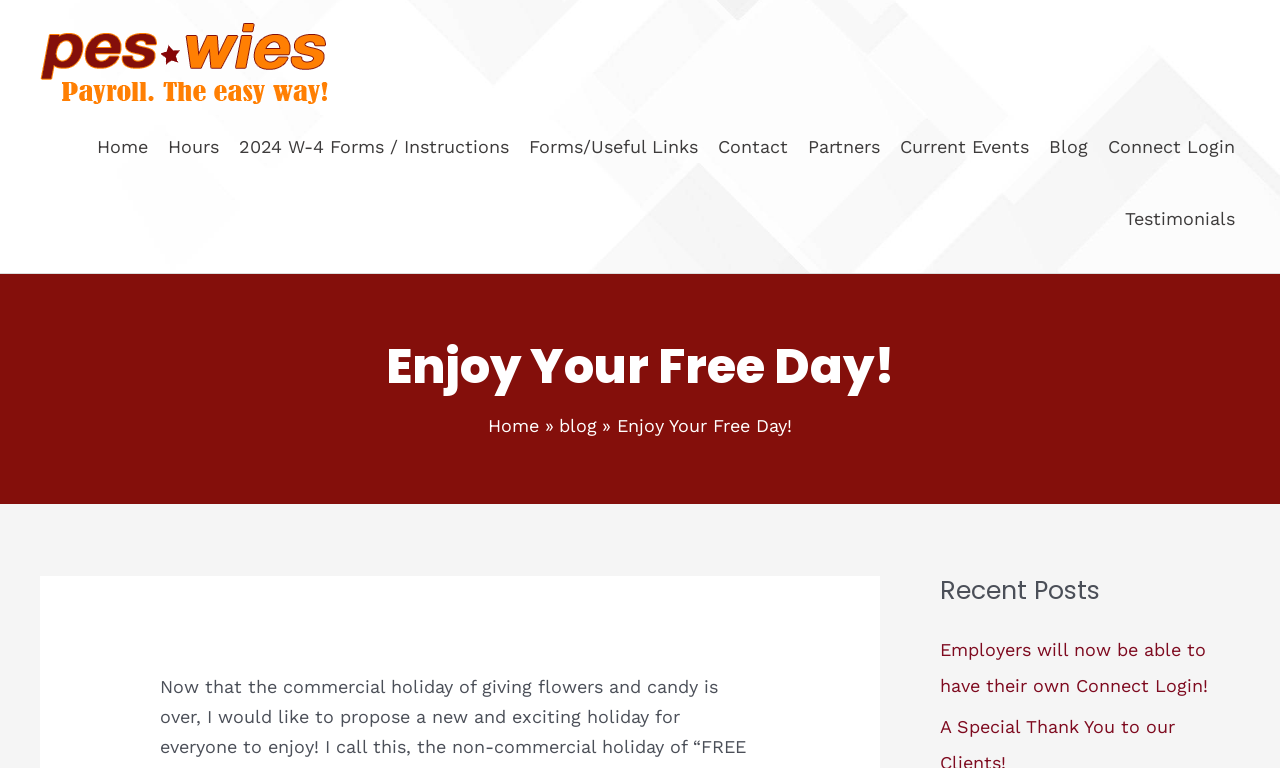Specify the bounding box coordinates of the element's region that should be clicked to achieve the following instruction: "read blog". The bounding box coordinates consist of four float numbers between 0 and 1, in the format [left, top, right, bottom].

[0.812, 0.145, 0.858, 0.238]